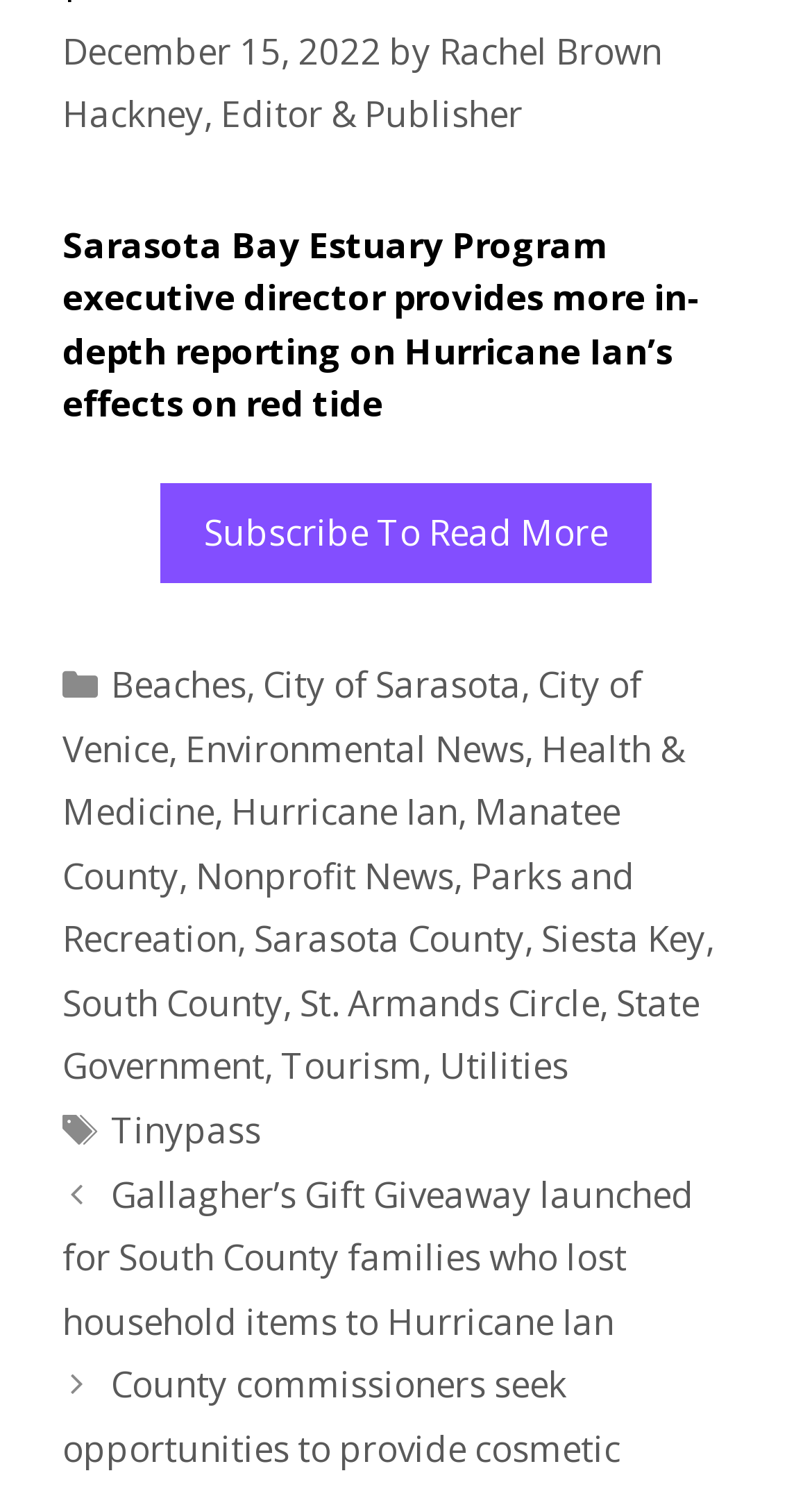Identify the bounding box coordinates for the region to click in order to carry out this instruction: "Read the article about Hurricane Ian’s effects on red tide". Provide the coordinates using four float numbers between 0 and 1, formatted as [left, top, right, bottom].

[0.077, 0.148, 0.862, 0.287]